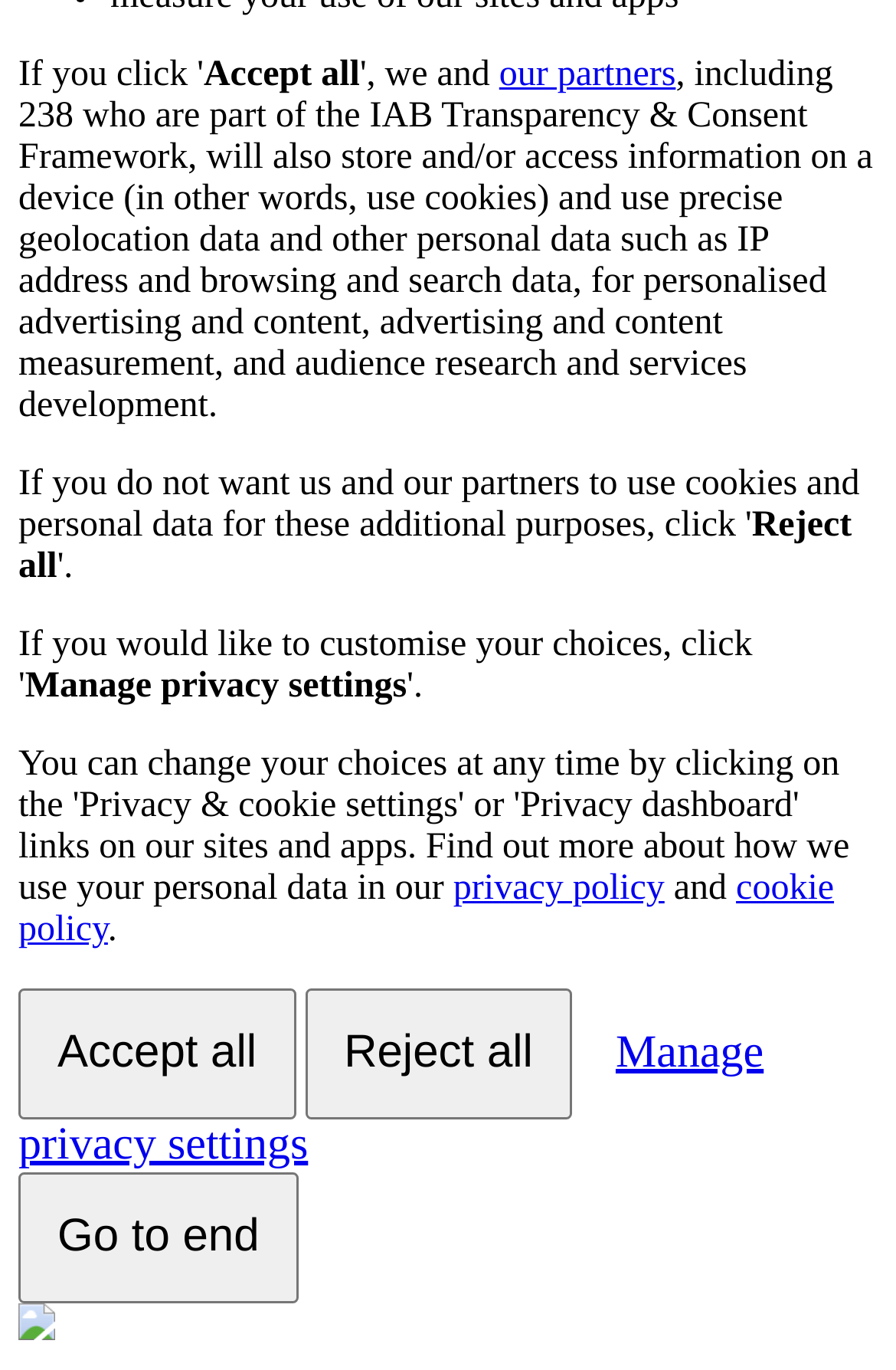Using the element description provided, determine the bounding box coordinates in the format (top-left x, top-left y, bottom-right x, bottom-right y). Ensure that all values are floating point numbers between 0 and 1. Element description: Go to end

[0.021, 0.856, 0.333, 0.951]